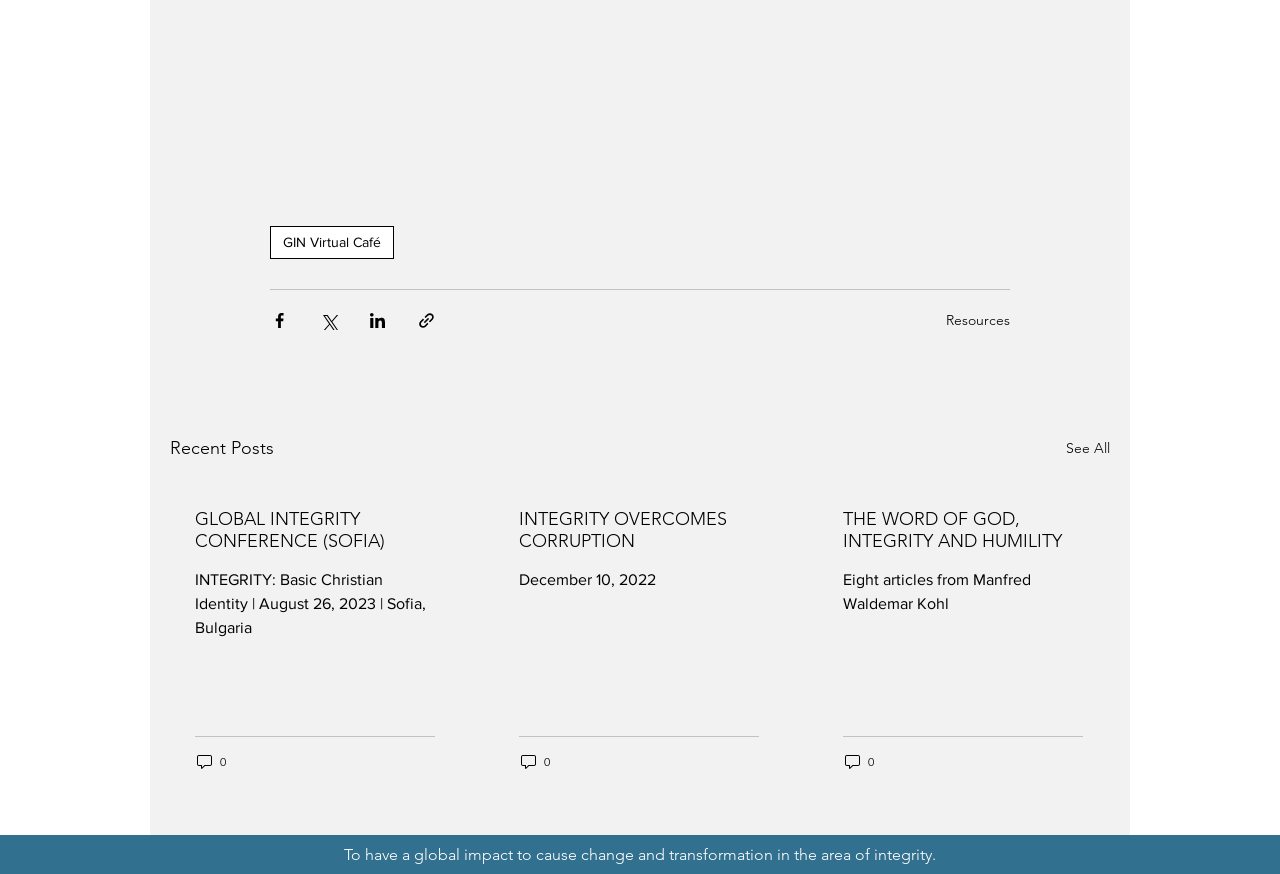Find the bounding box coordinates of the area that needs to be clicked in order to achieve the following instruction: "View the 'GLOBAL INTEGRITY CONFERENCE (SOFIA)' article". The coordinates should be specified as four float numbers between 0 and 1, i.e., [left, top, right, bottom].

[0.152, 0.582, 0.34, 0.632]